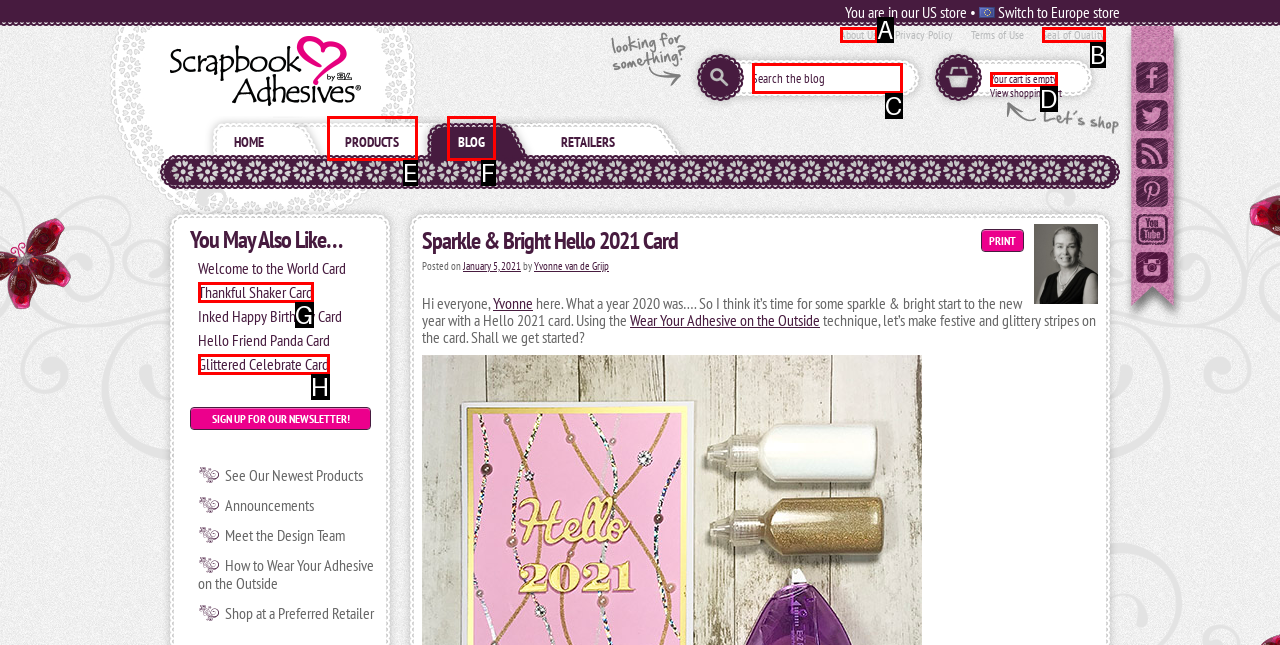Based on the description: About Us, identify the matching lettered UI element.
Answer by indicating the letter from the choices.

A